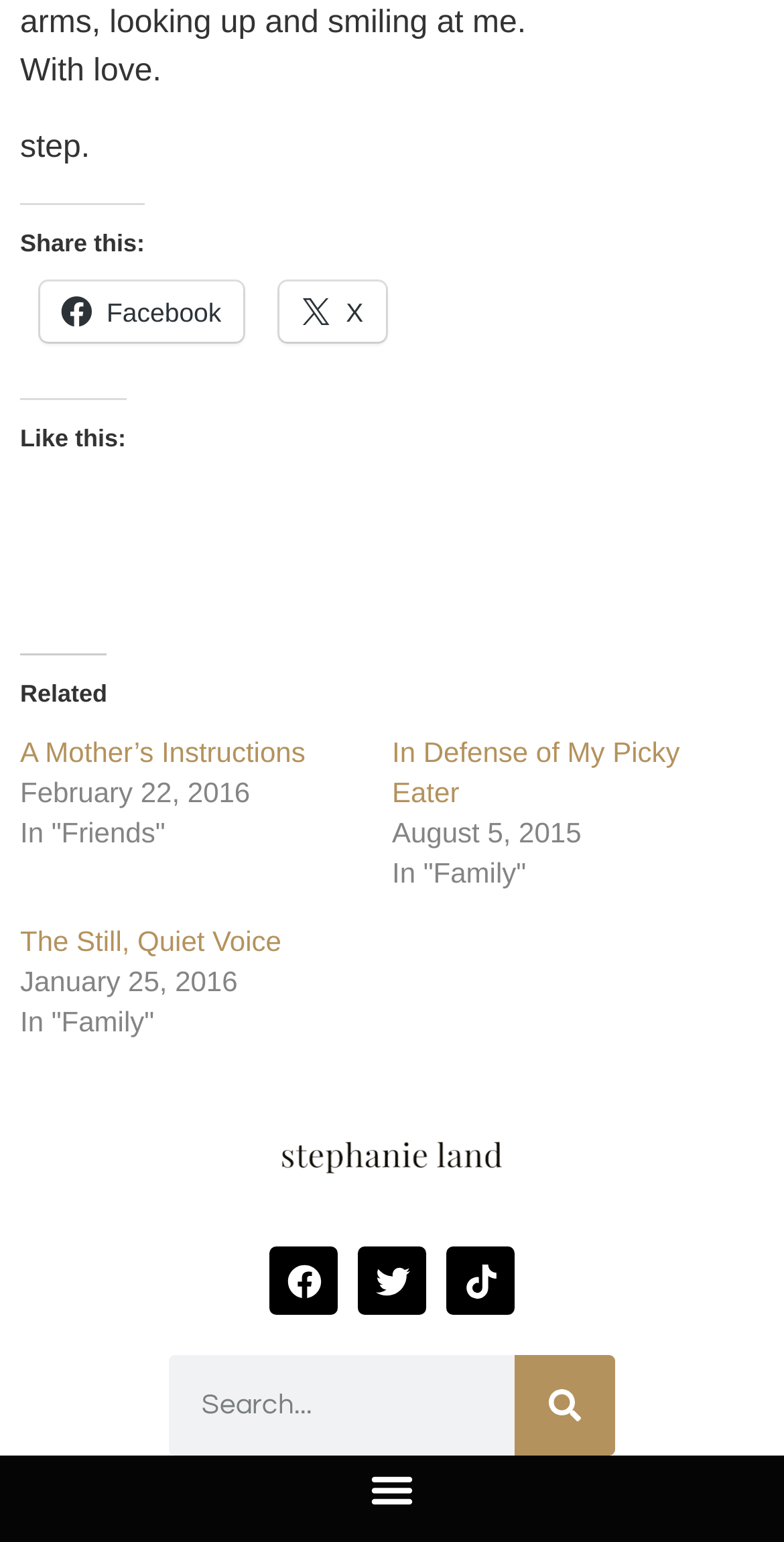Reply to the question with a single word or phrase:
What is the purpose of the search bar?

To search the website